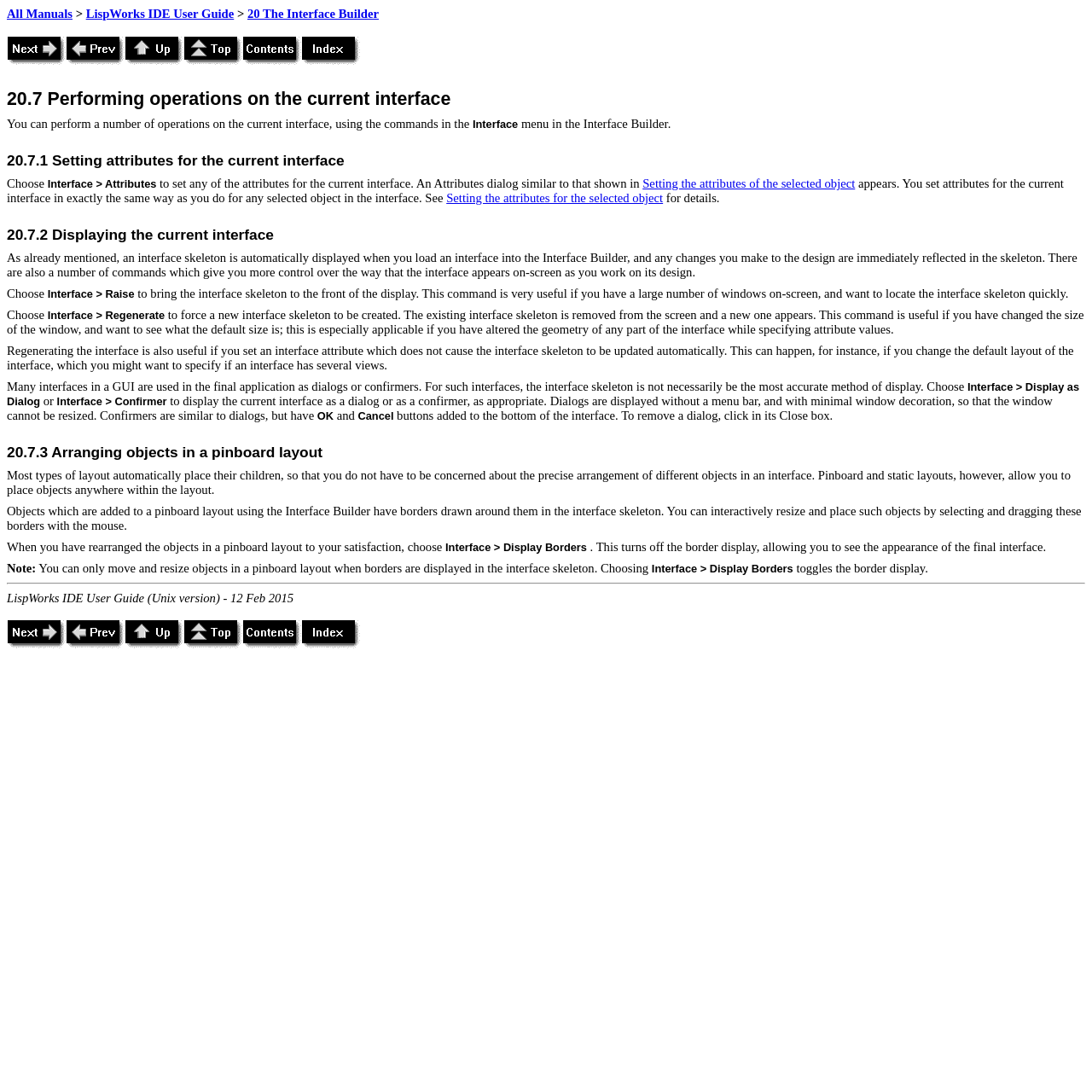Pinpoint the bounding box coordinates of the area that should be clicked to complete the following instruction: "Click on 'All Manuals'". The coordinates must be given as four float numbers between 0 and 1, i.e., [left, top, right, bottom].

[0.006, 0.006, 0.066, 0.019]